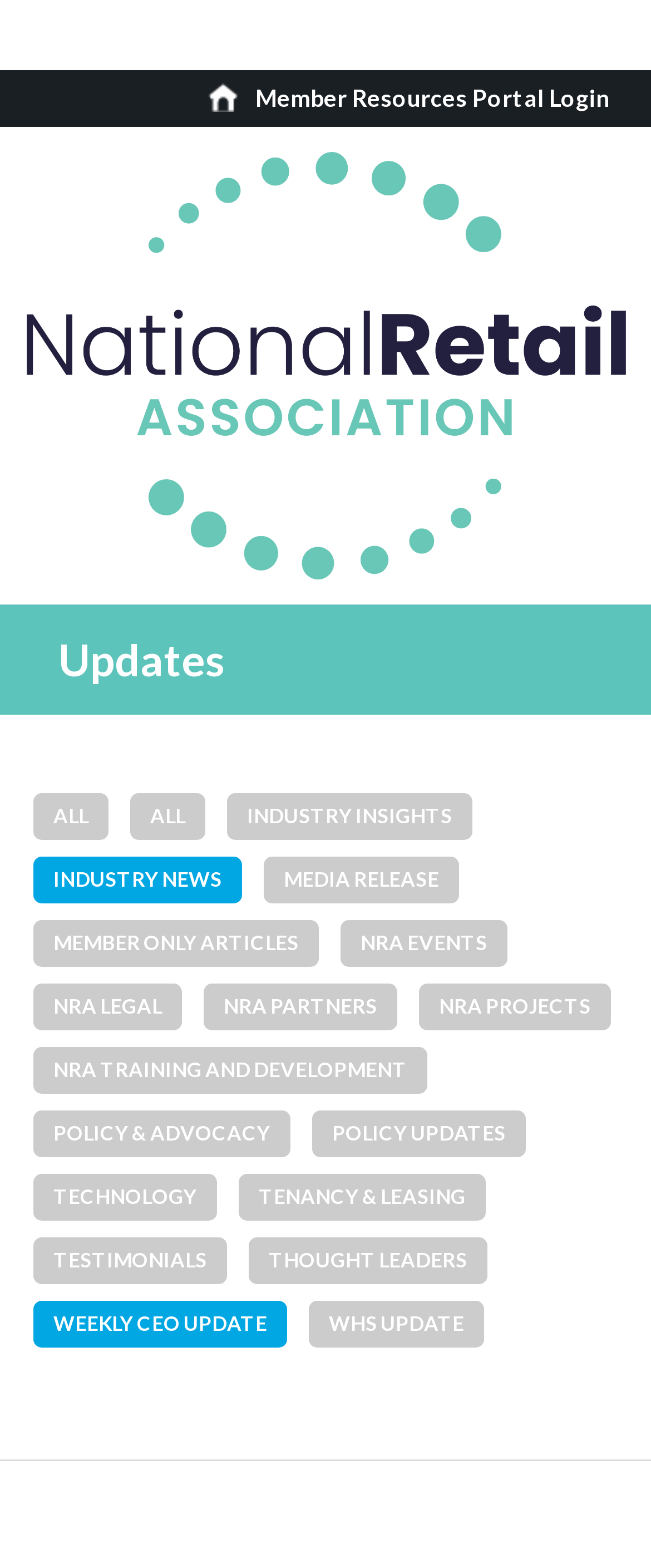Provide a brief response in the form of a single word or phrase:
What is the first link on the webpage?

Member Resources Portal Login